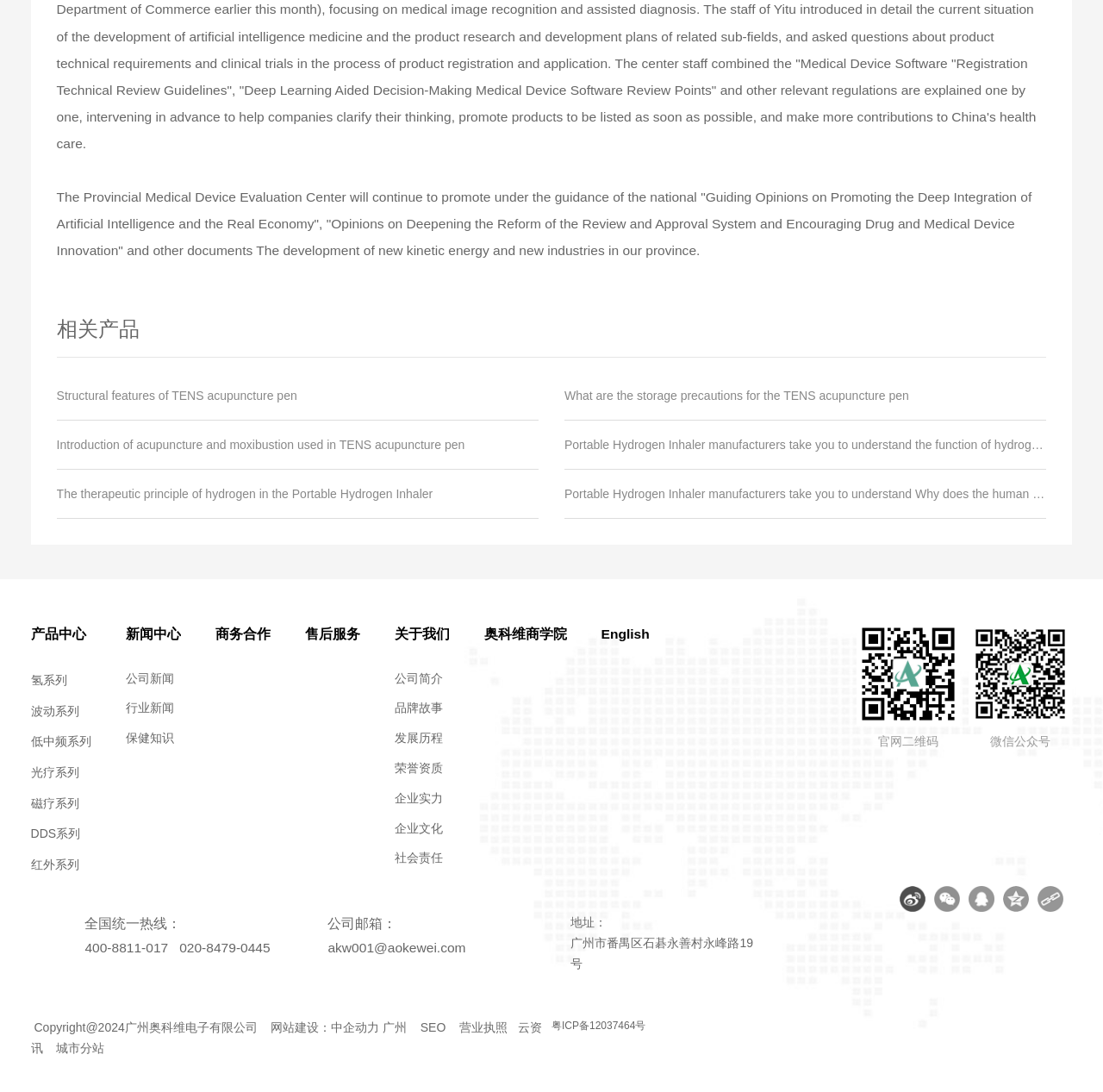Please mark the bounding box coordinates of the area that should be clicked to carry out the instruction: "Click the 'Structural features of TENS acupuncture pen' link".

[0.051, 0.356, 0.269, 0.369]